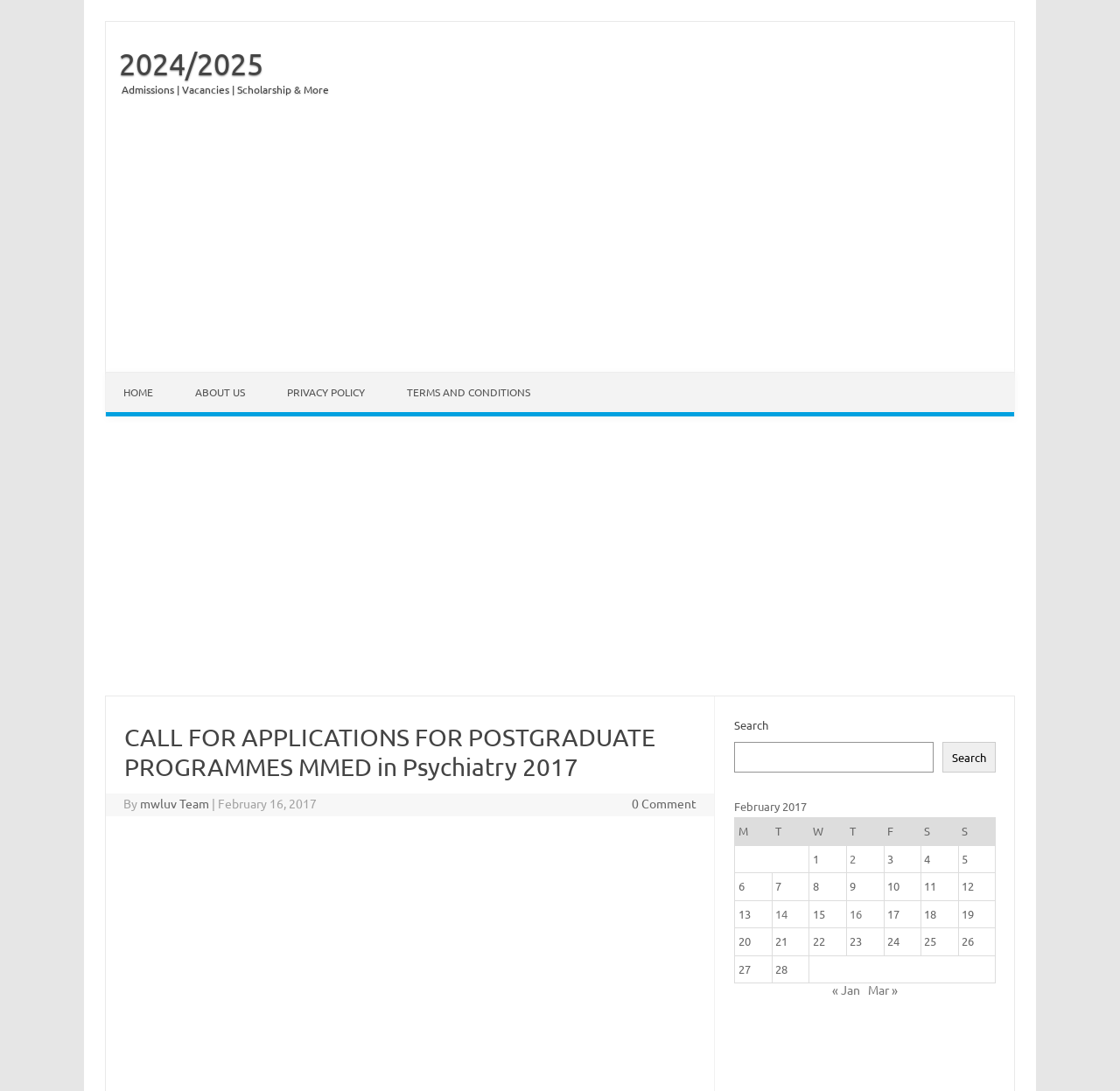Please find the bounding box coordinates of the section that needs to be clicked to achieve this instruction: "Search for something".

[0.656, 0.68, 0.834, 0.708]